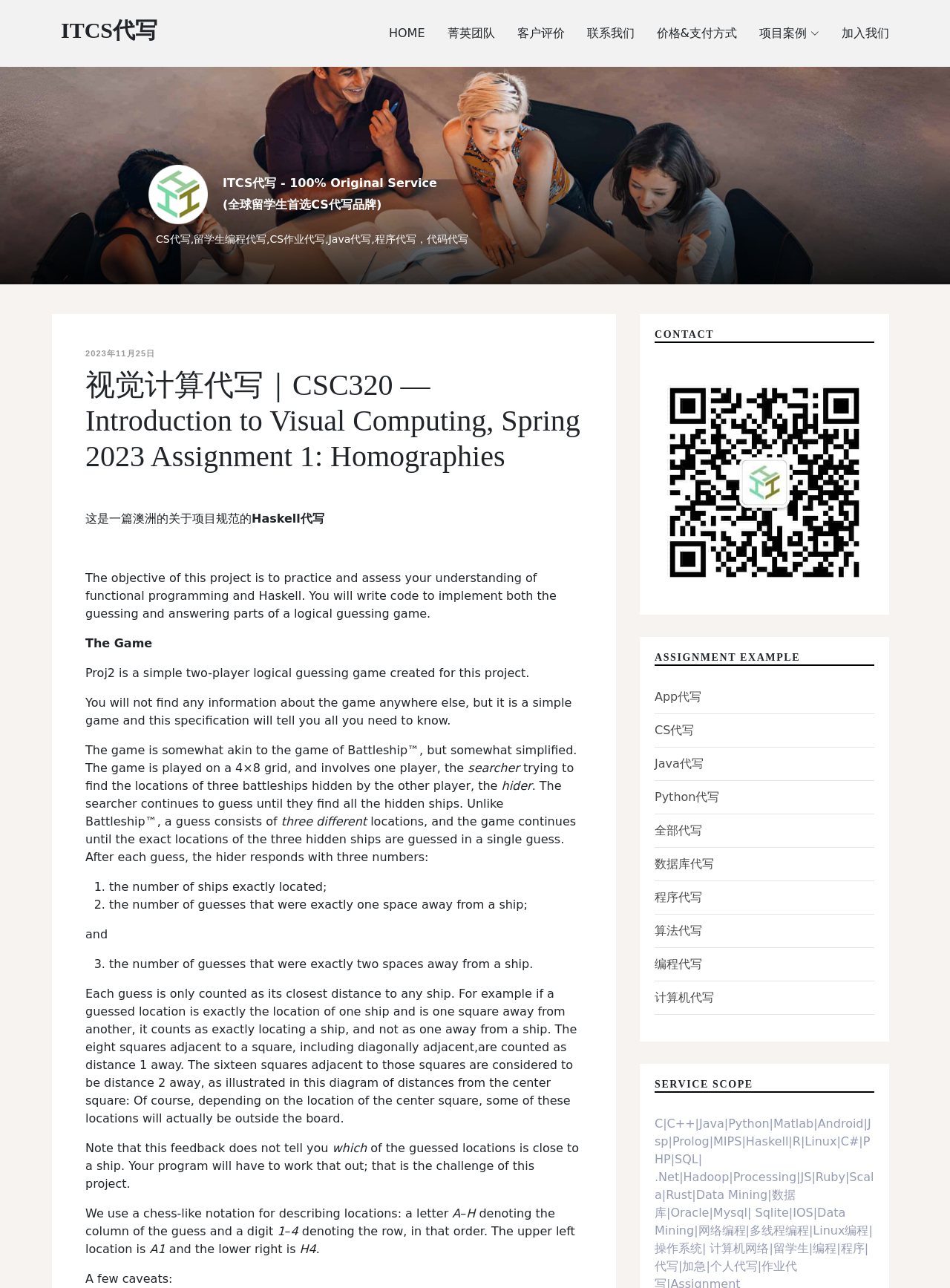Give a one-word or short phrase answer to the question: 
How many links are there in the top navigation bar?

7